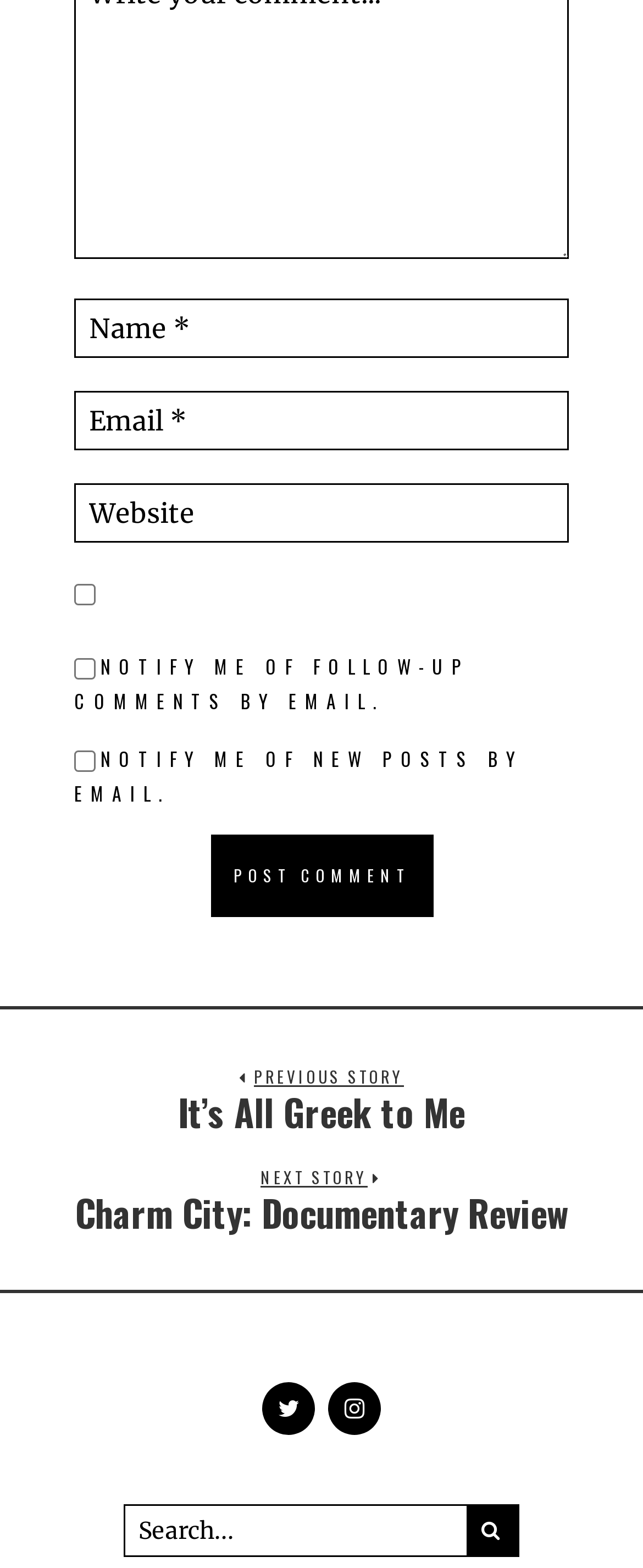Show the bounding box coordinates of the element that should be clicked to complete the task: "Click the Post Comment button".

[0.327, 0.532, 0.673, 0.585]